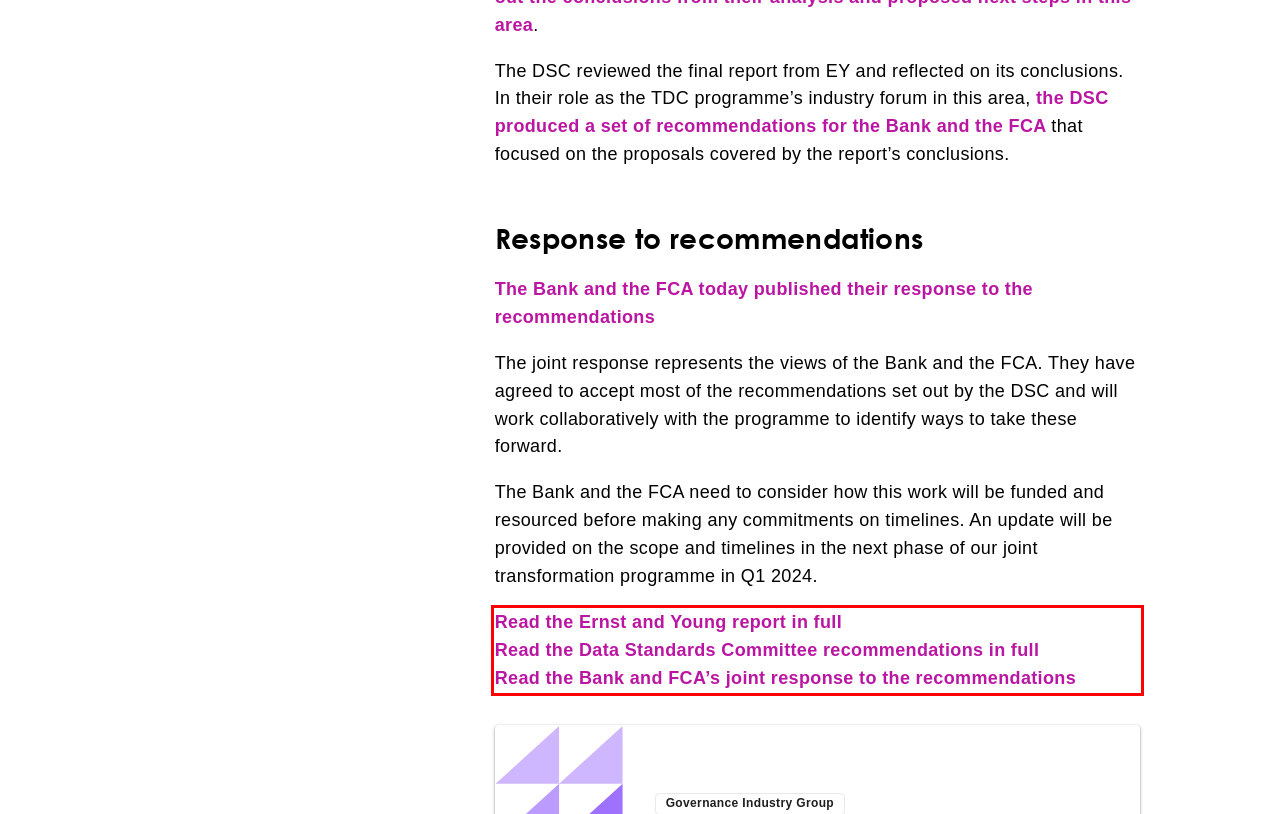Look at the screenshot of the webpage, locate the red rectangle bounding box, and generate the text content that it contains.

Read the Ernst and Young report in full Read the Data Standards Committee recommendations in full Read the Bank and FCA’s joint response to the recommendations